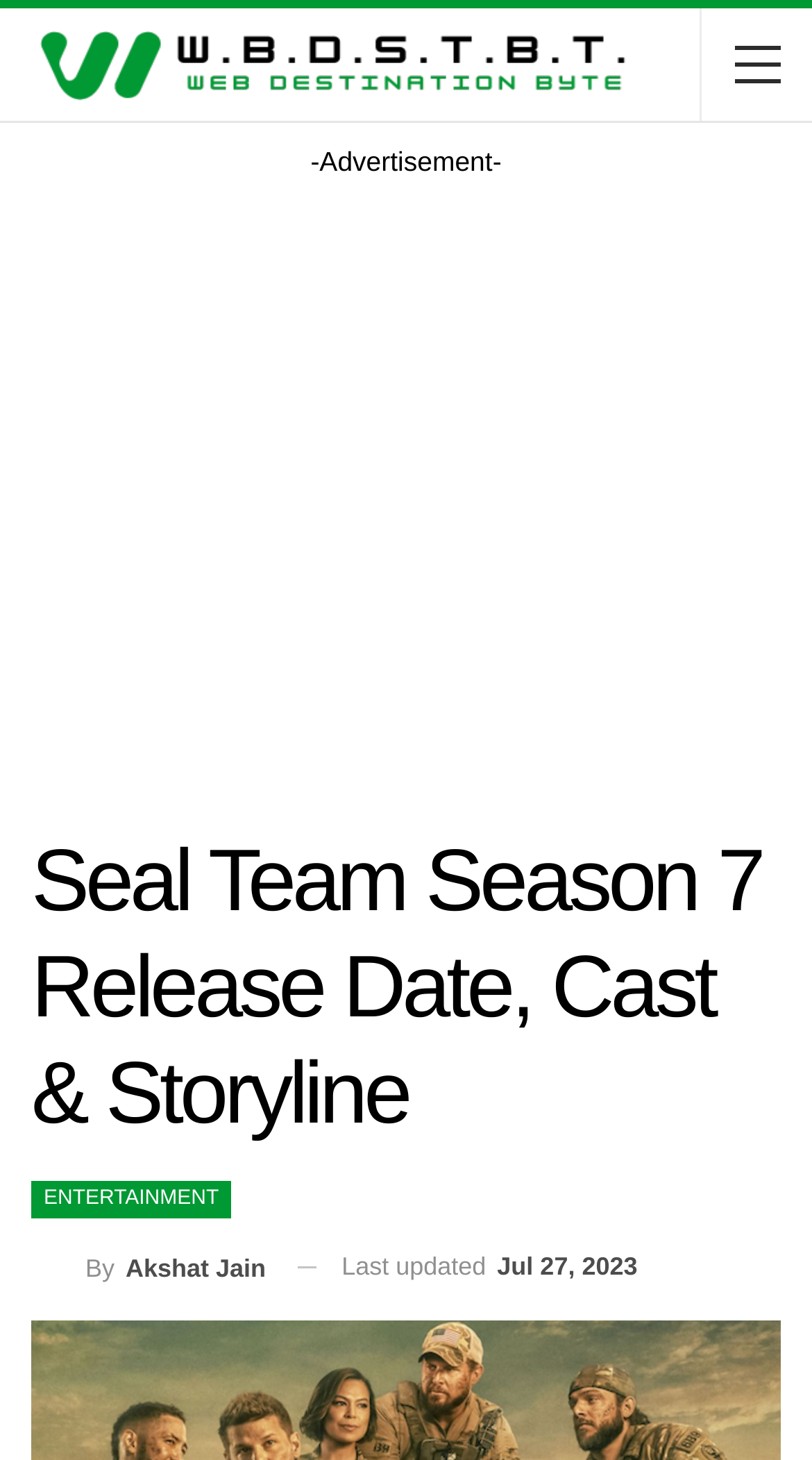Use a single word or phrase to answer the question: Is there an image at the top of the webpage?

Yes